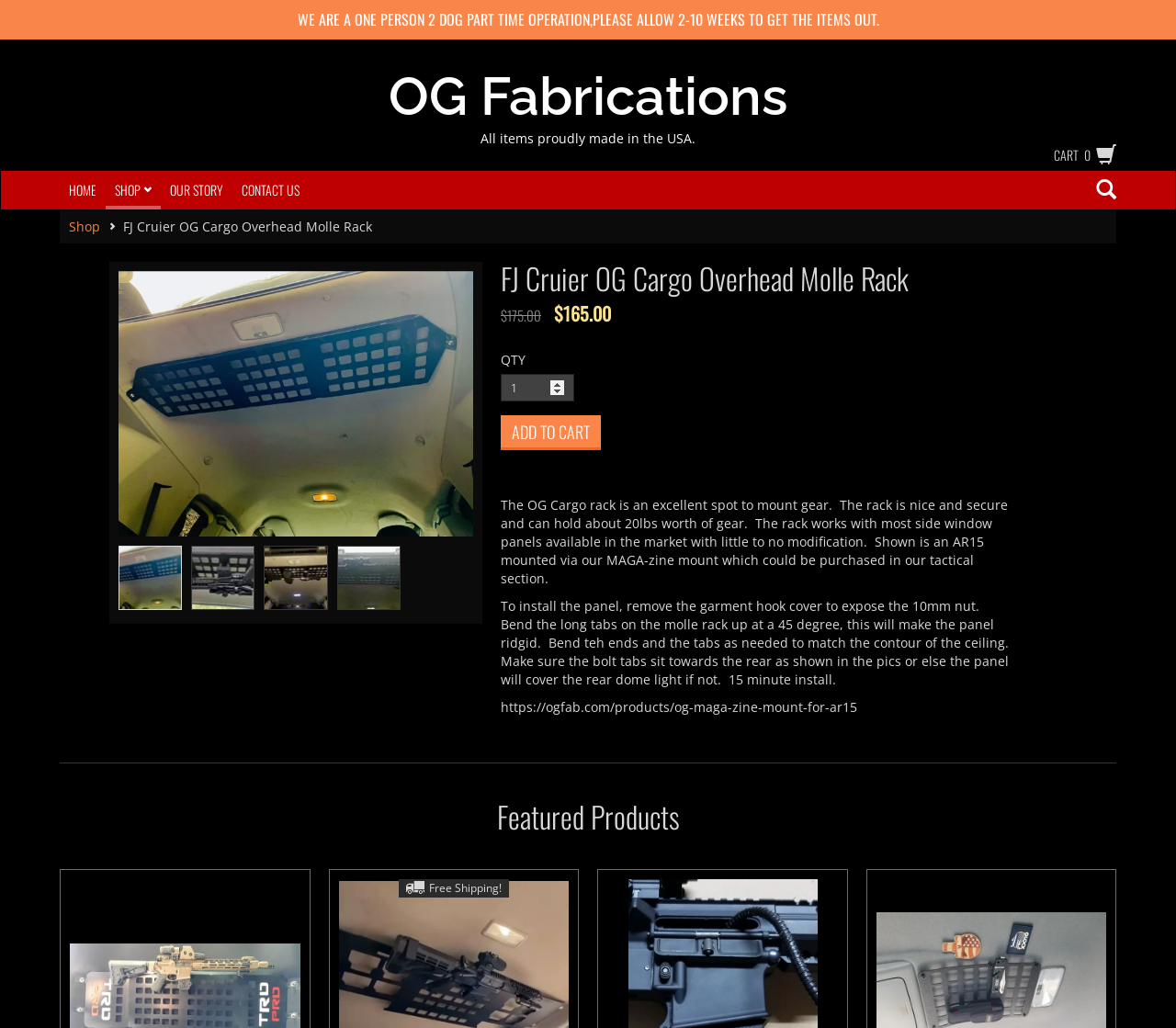Predict the bounding box of the UI element based on this description: "Shop".

[0.059, 0.212, 0.085, 0.229]